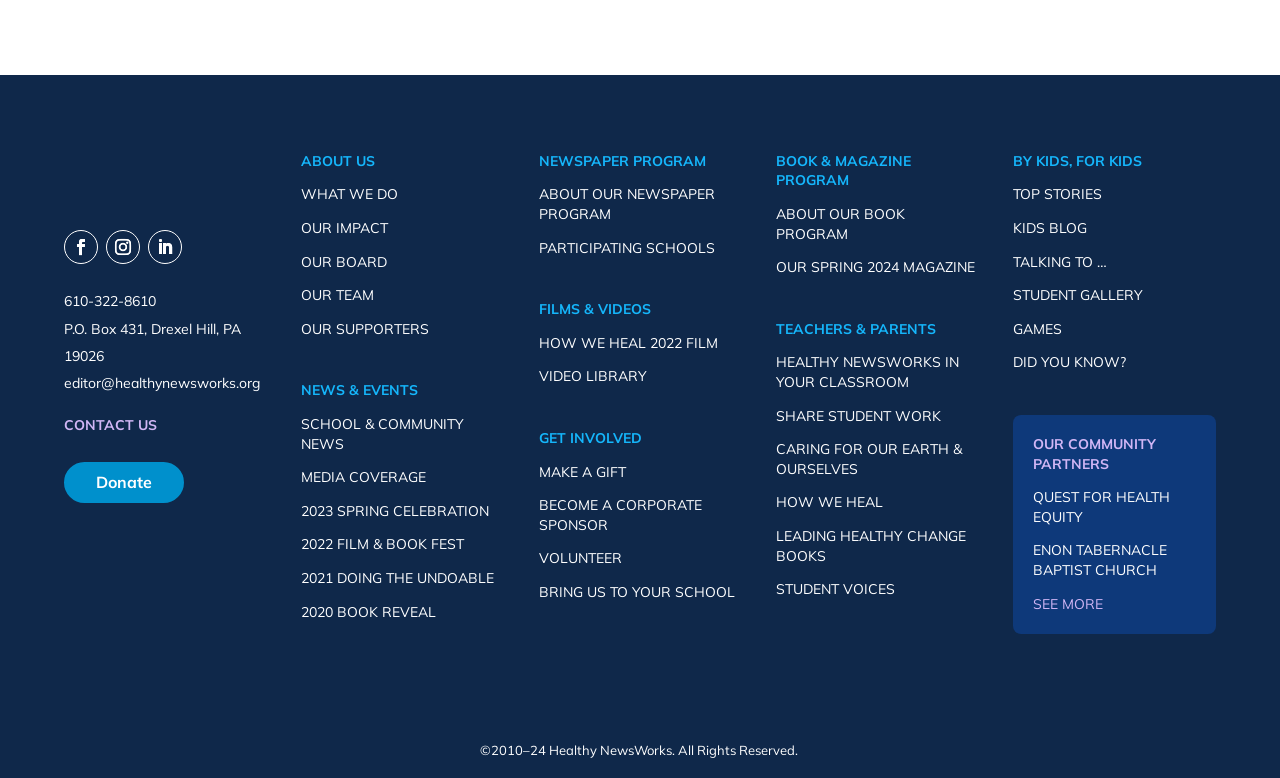Find the bounding box coordinates for the area that must be clicked to perform this action: "Click Donate".

[0.05, 0.594, 0.144, 0.646]